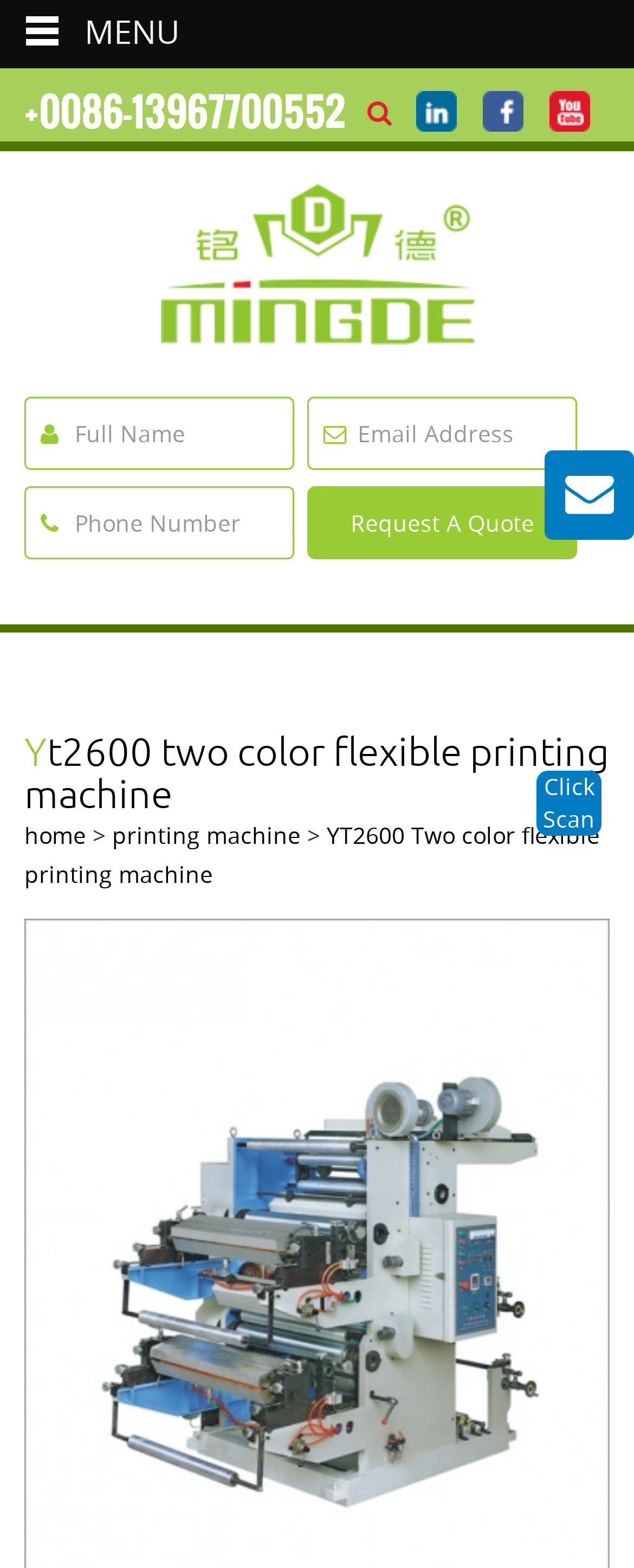Answer the question below using just one word or a short phrase: 
What is the phone number to contact?

+0086-13967700552